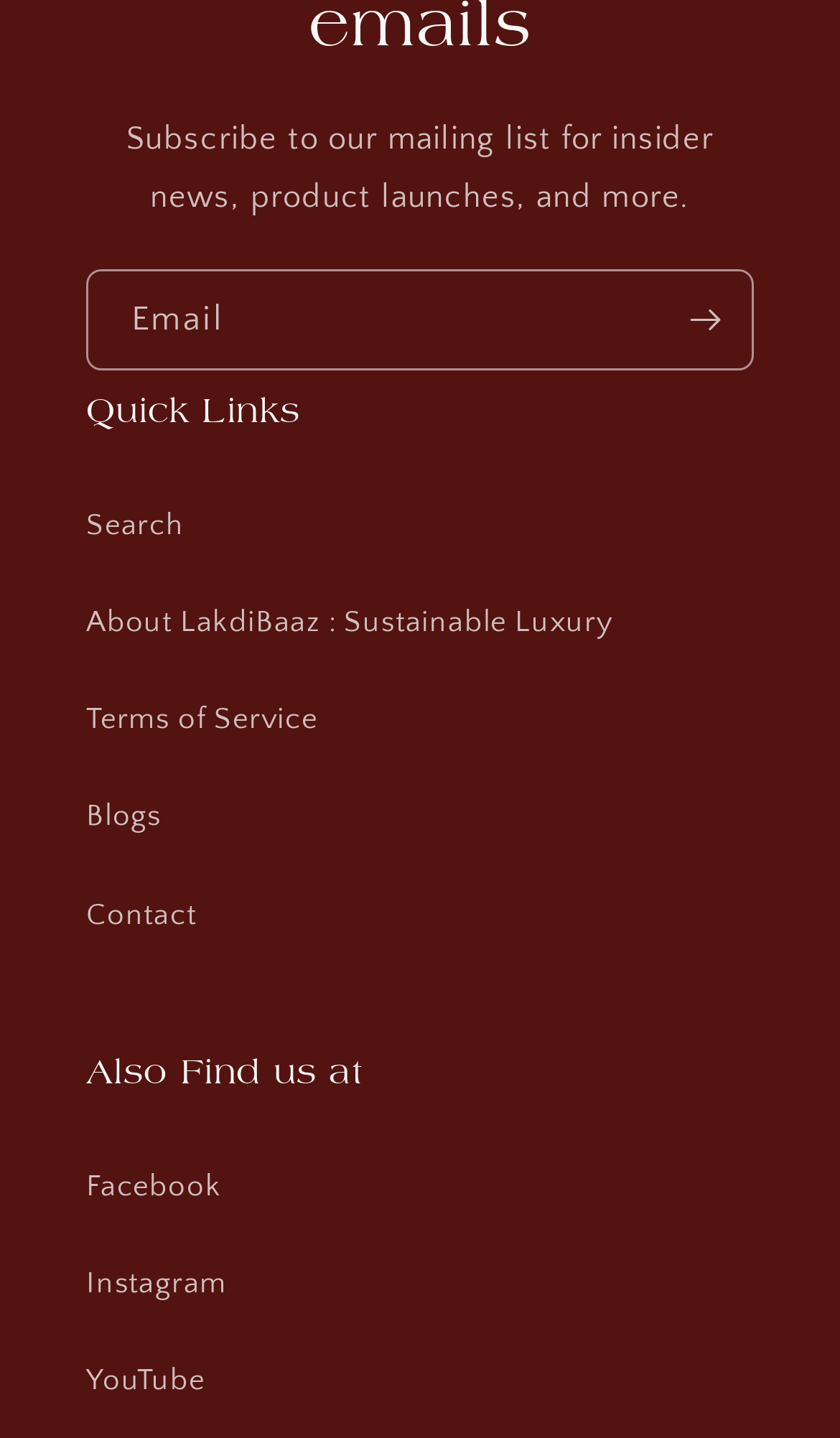Based on the element description Instagram, identify the bounding box of the UI element in the given webpage screenshot. The coordinates should be in the format (top-left x, top-left y, bottom-right x, bottom-right y) and must be between 0 and 1.

[0.103, 0.859, 0.897, 0.927]